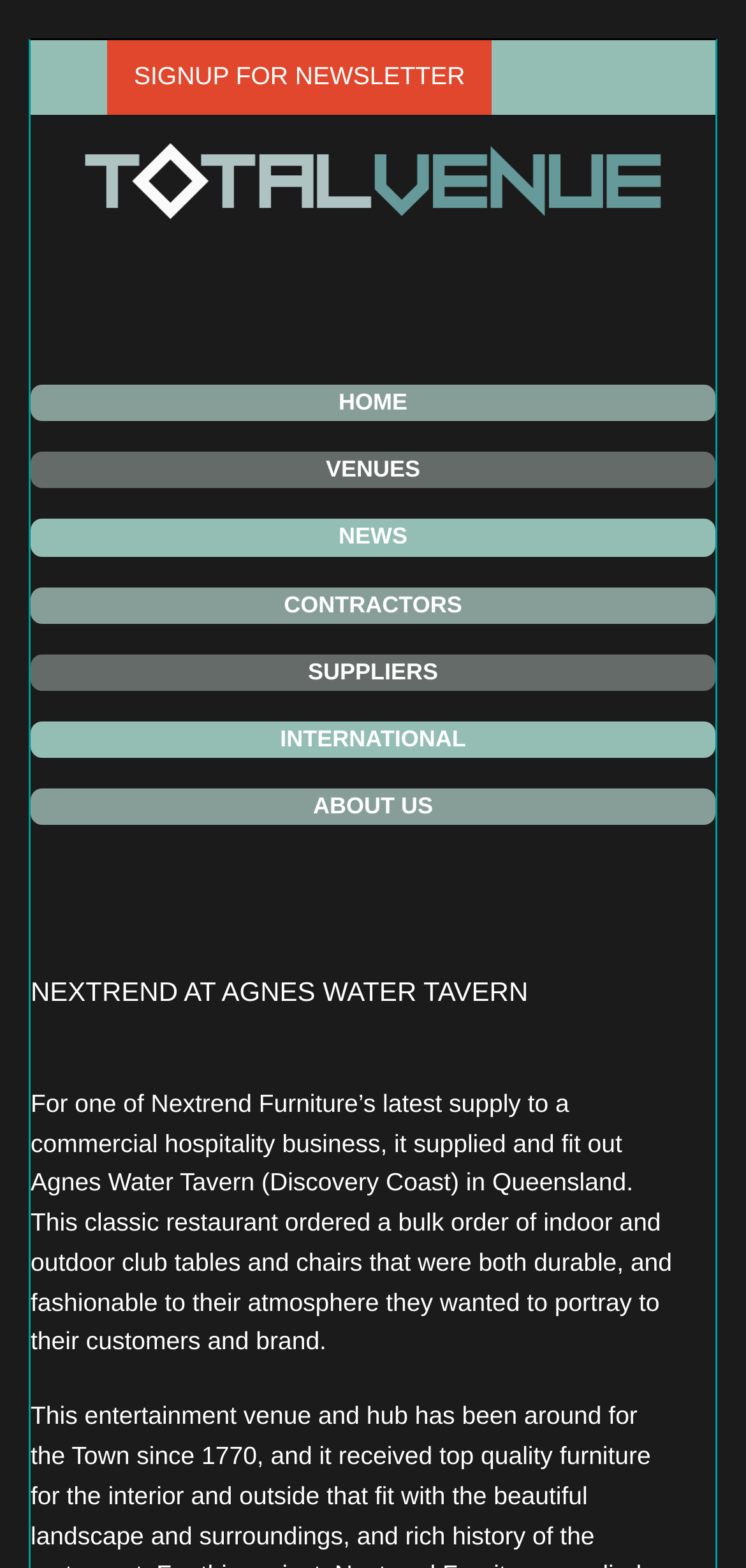Determine the bounding box coordinates for the region that must be clicked to execute the following instruction: "Explore 'VENUES'".

[0.041, 0.288, 0.959, 0.312]